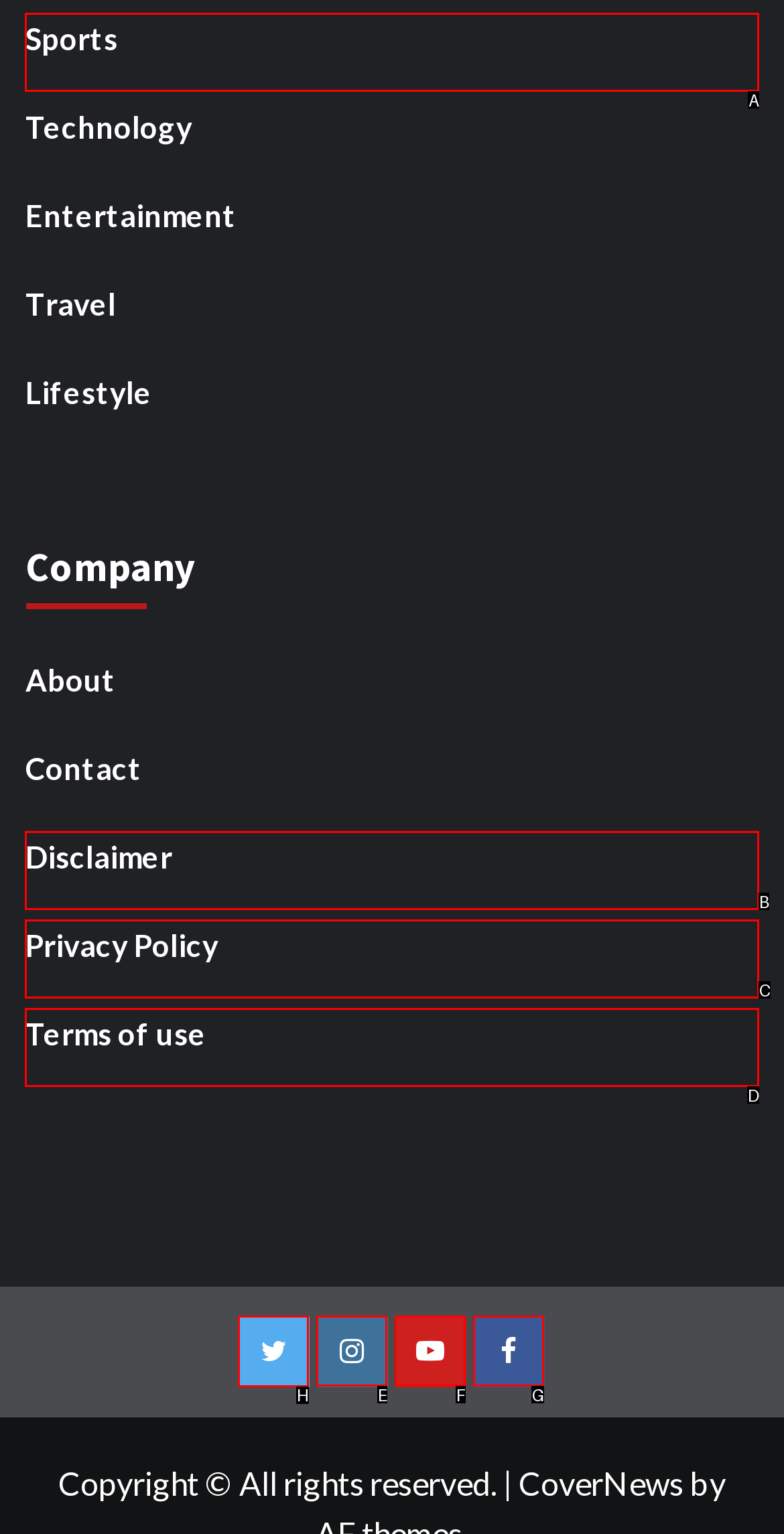Indicate the HTML element to be clicked to accomplish this task: click on Dot Environment Respond using the letter of the correct option.

None